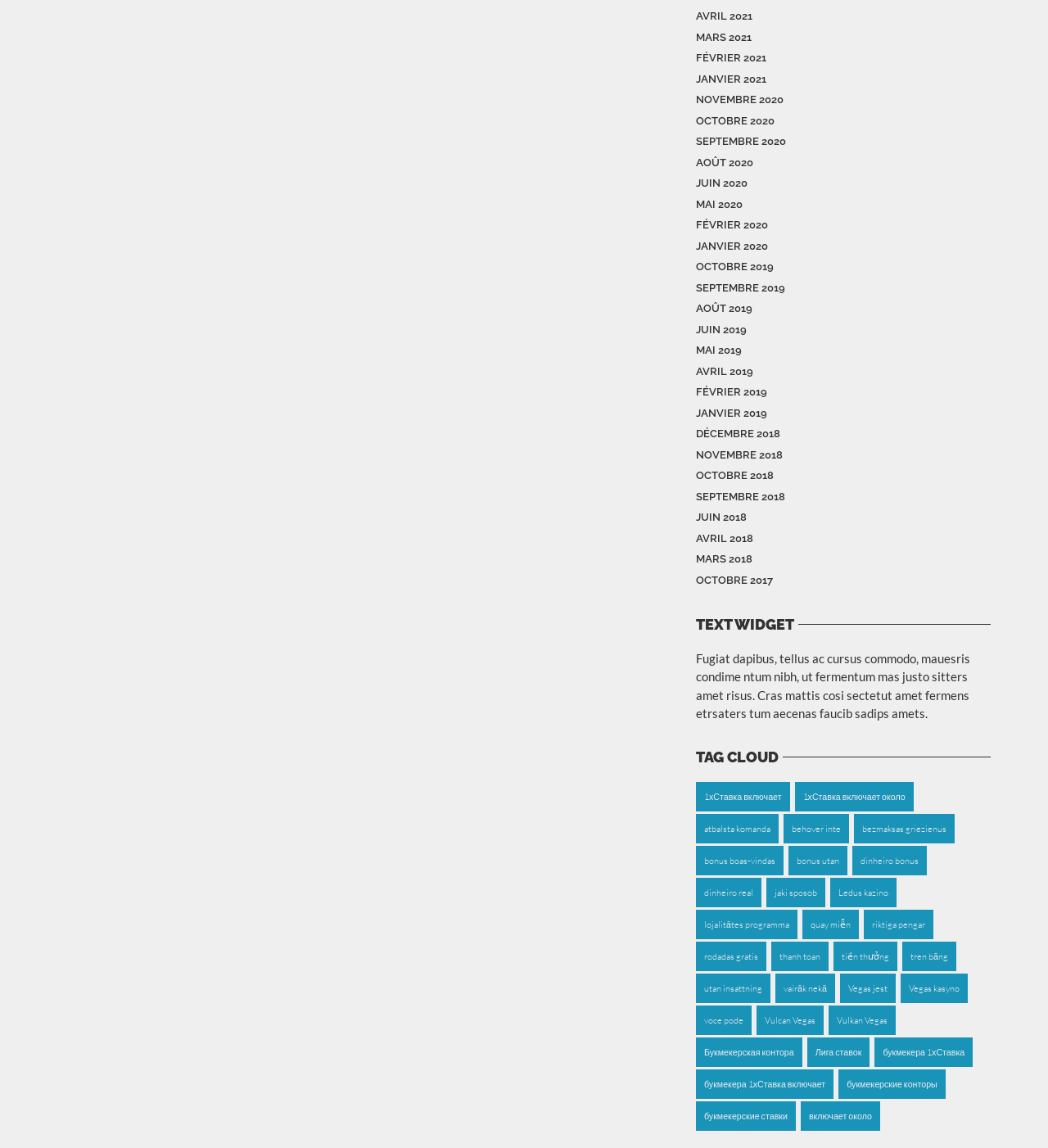Pinpoint the bounding box coordinates of the clickable area necessary to execute the following instruction: "View TEXT WIDGET". The coordinates should be given as four float numbers between 0 and 1, namely [left, top, right, bottom].

[0.664, 0.537, 0.945, 0.551]